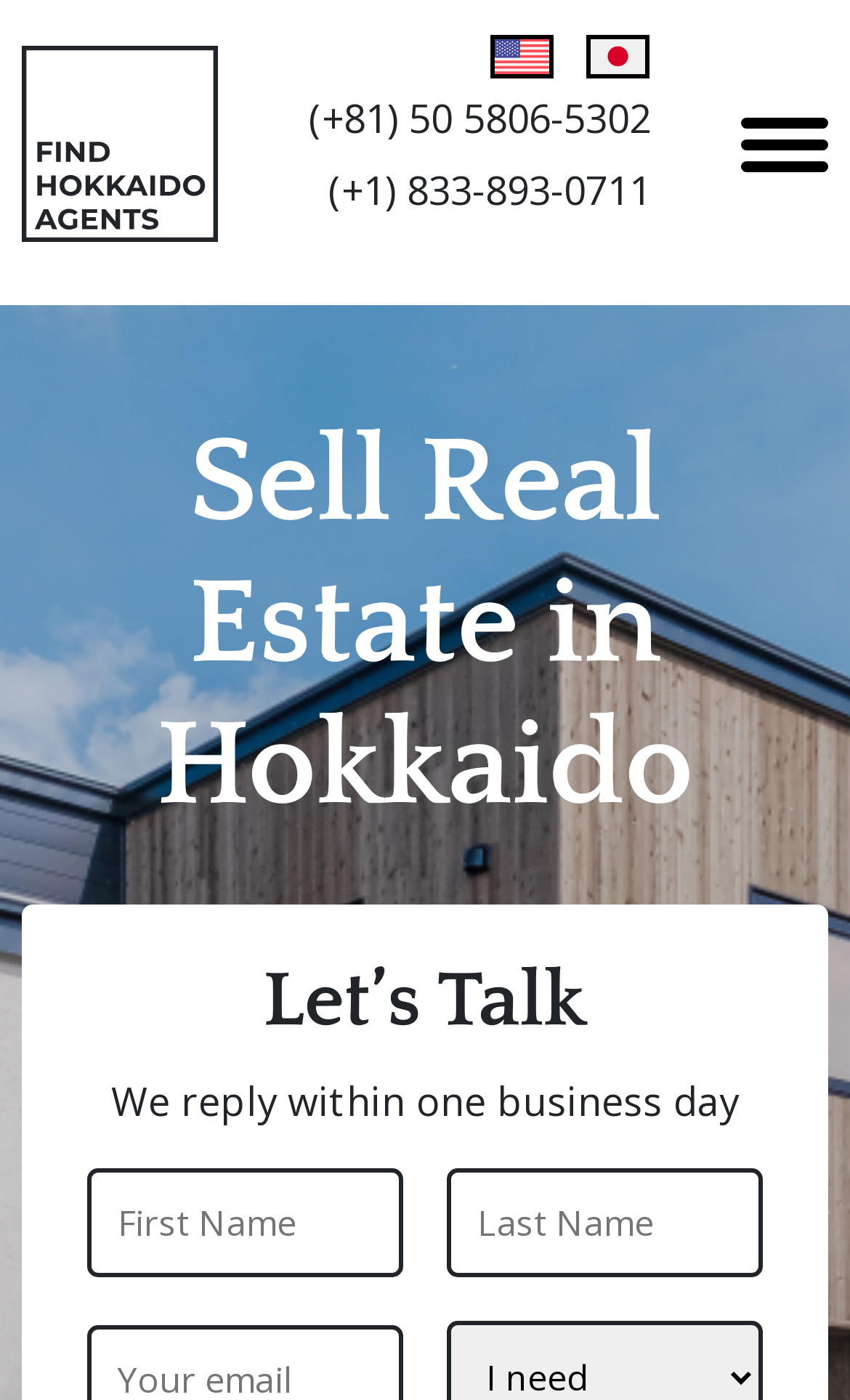Give a concise answer of one word or phrase to the question: 
How can I contact the agents?

Phone numbers